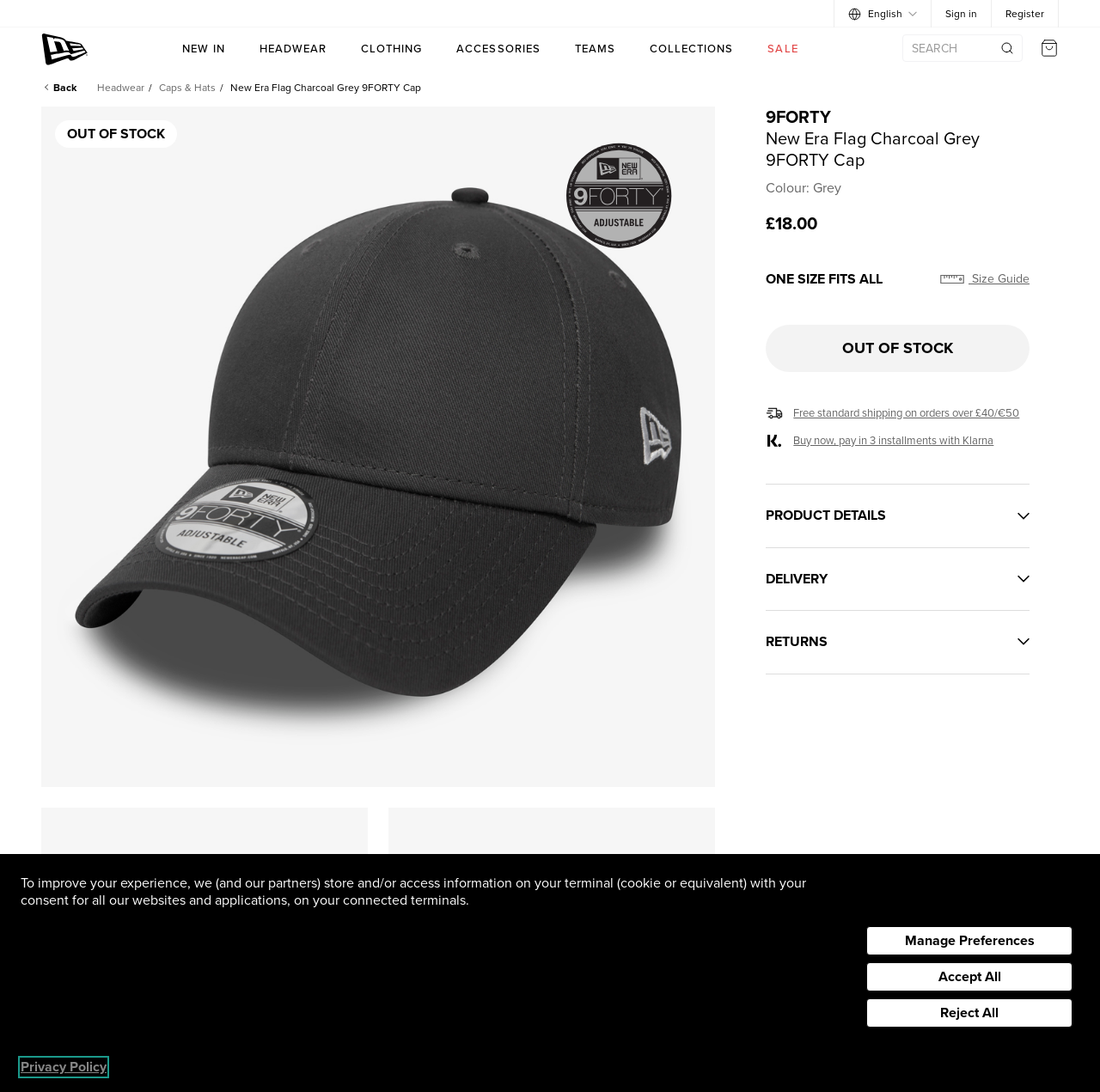What is the color of the New Era Flag Charcoal Grey 9FORTY Cap?
Using the image, provide a detailed and thorough answer to the question.

I found the answer by looking at the product description section, where it says 'Colour: Grey'.